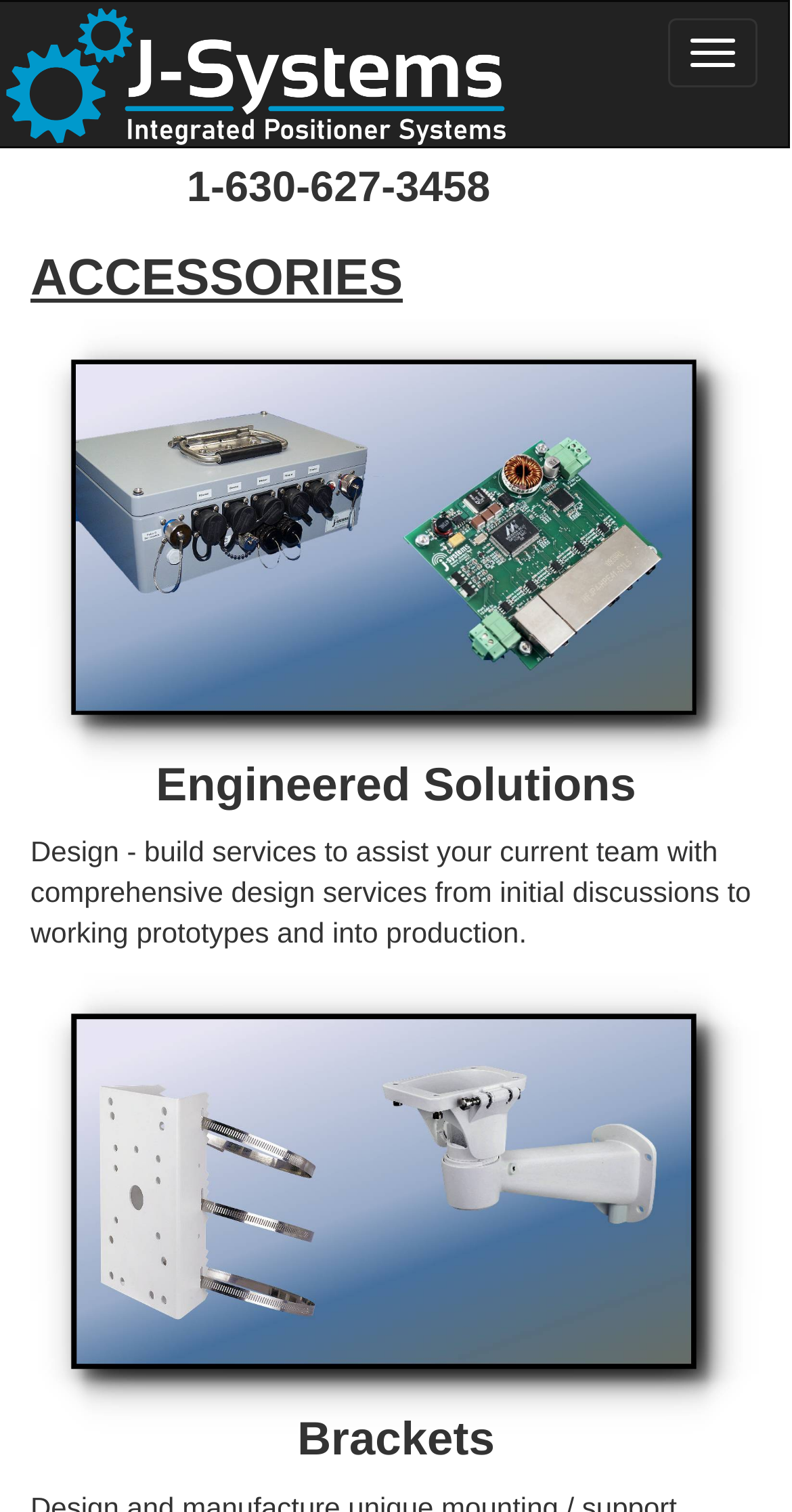Determine the bounding box coordinates of the UI element described by: "Toggle navigation".

[0.844, 0.012, 0.956, 0.058]